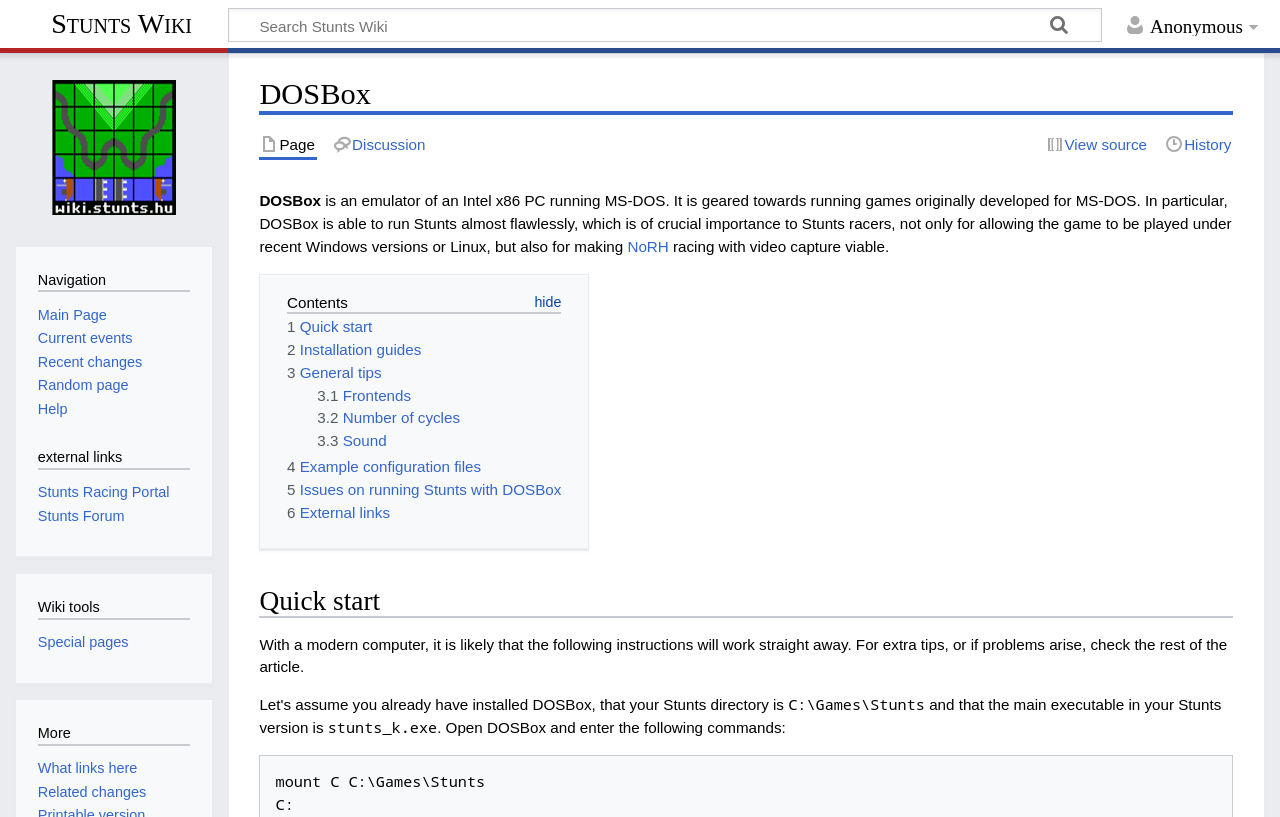Determine the bounding box coordinates for the area that needs to be clicked to fulfill this task: "View source of the page". The coordinates must be given as four float numbers between 0 and 1, i.e., [left, top, right, bottom].

[0.816, 0.164, 0.898, 0.192]